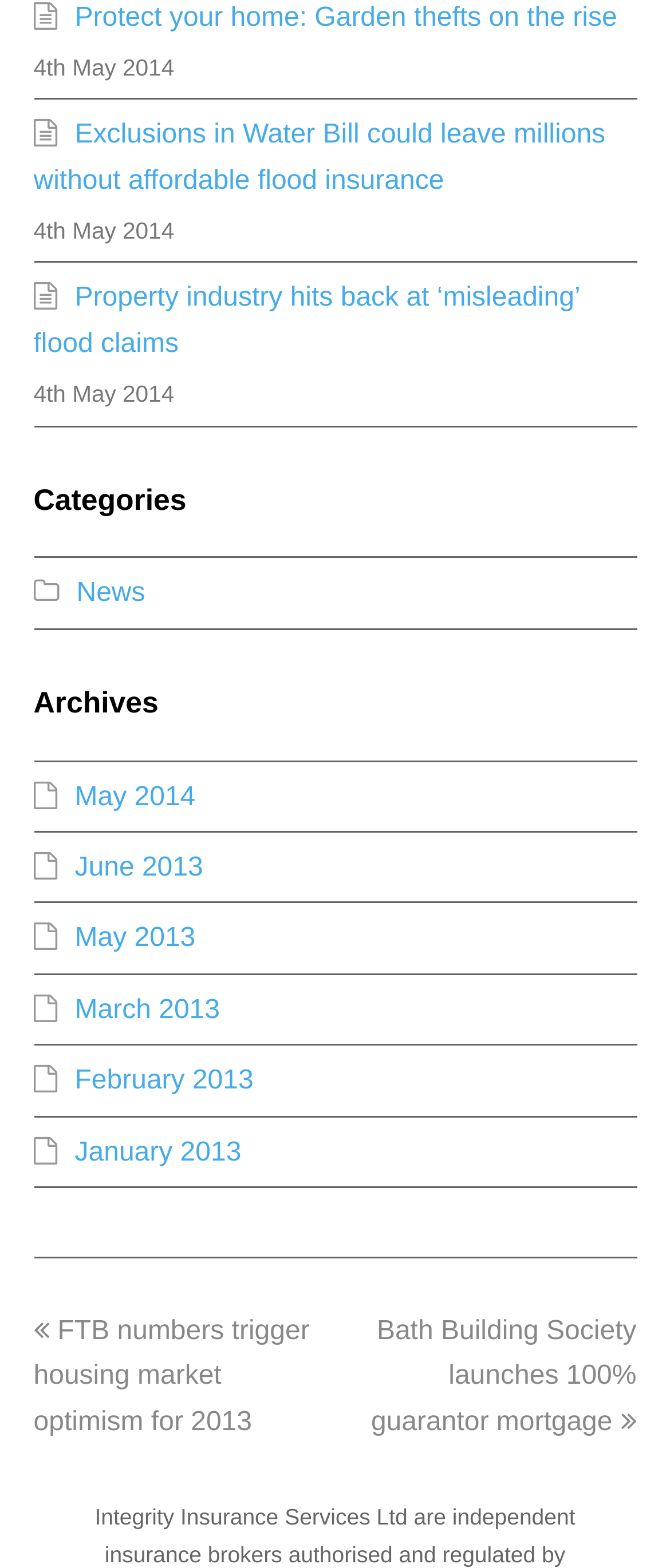Please identify the bounding box coordinates for the region that you need to click to follow this instruction: "View news".

[0.05, 0.369, 0.217, 0.388]